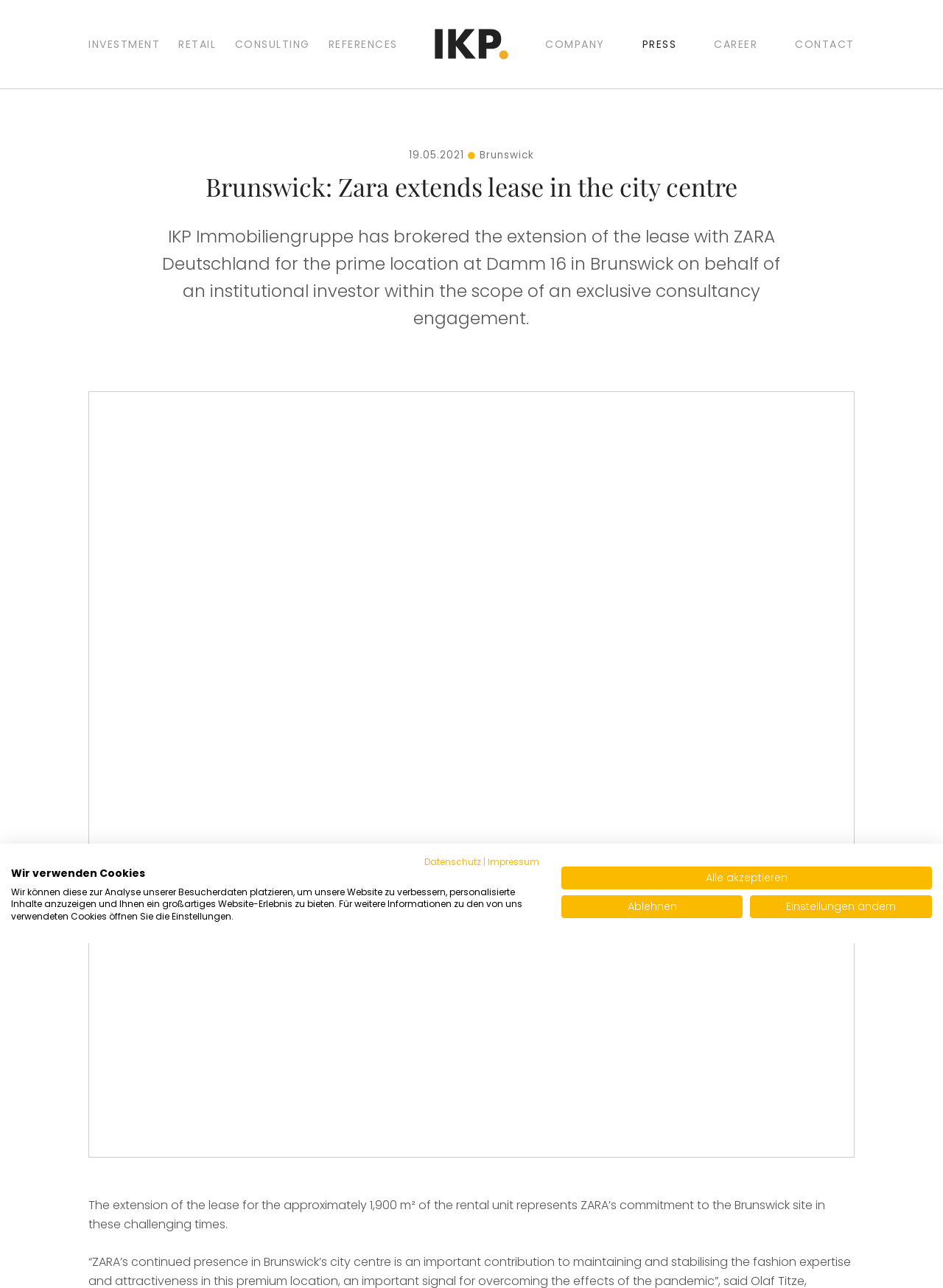Reply to the question with a single word or phrase:
What is the name of the company that brokered the lease extension?

IKP Immobiliengruppe